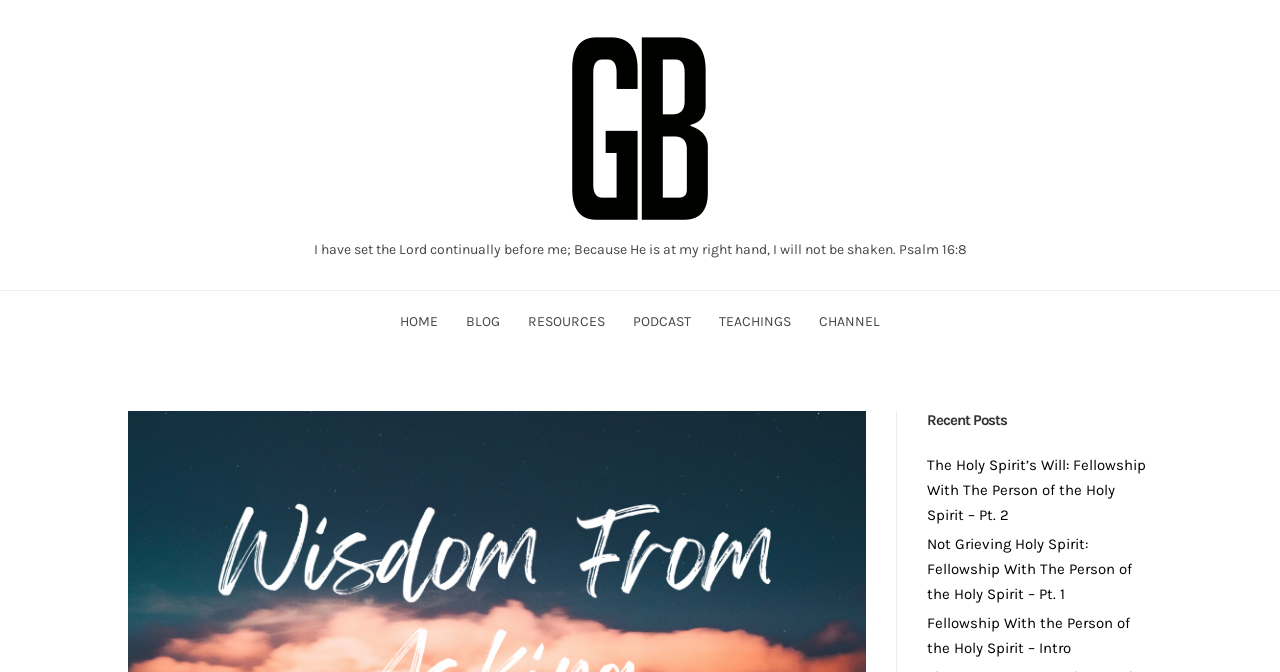Provide the bounding box coordinates of the HTML element described as: "Grant Braaten". The bounding box coordinates should be four float numbers between 0 and 1, i.e., [left, top, right, bottom].

[0.038, 0.369, 0.132, 0.49]